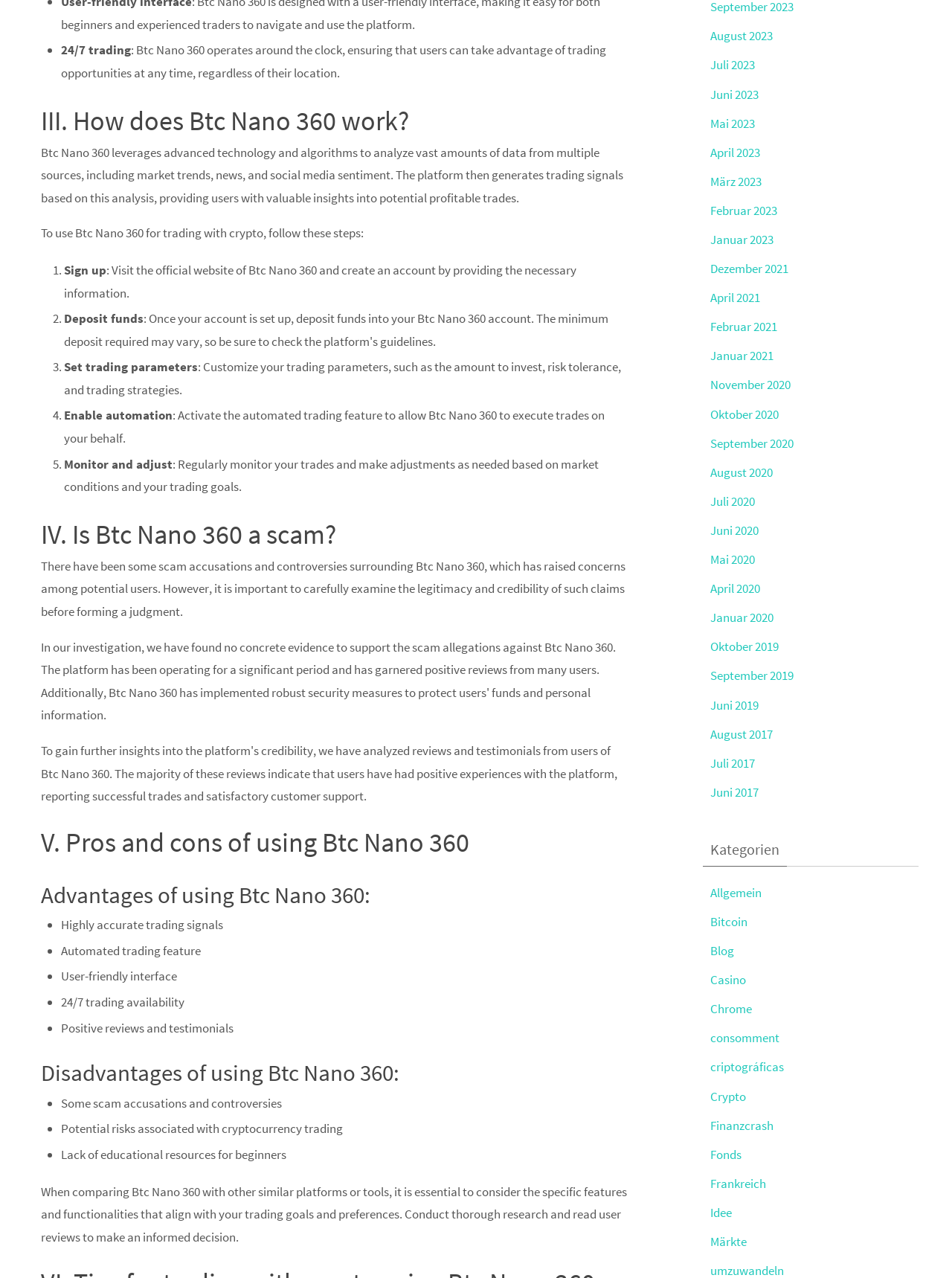Provide a one-word or one-phrase answer to the question:
What is the purpose of the links at the bottom of the webpage?

Archived articles